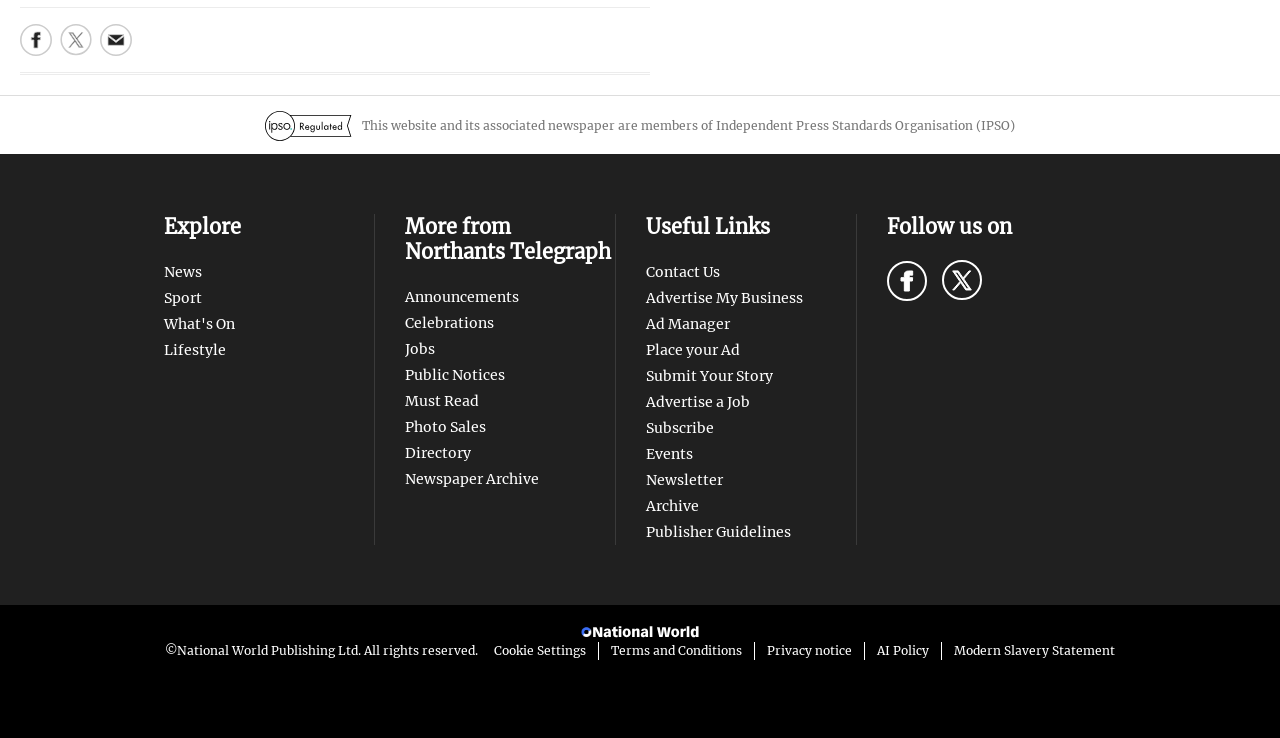Analyze the image and give a detailed response to the question:
What is the organization that this website and its associated newspaper are members of?

The webpage has a section with the text 'This website and its associated newspaper are members of Independent Press Standards Organisation (IPSO)' which indicates that the organization is IPSO.